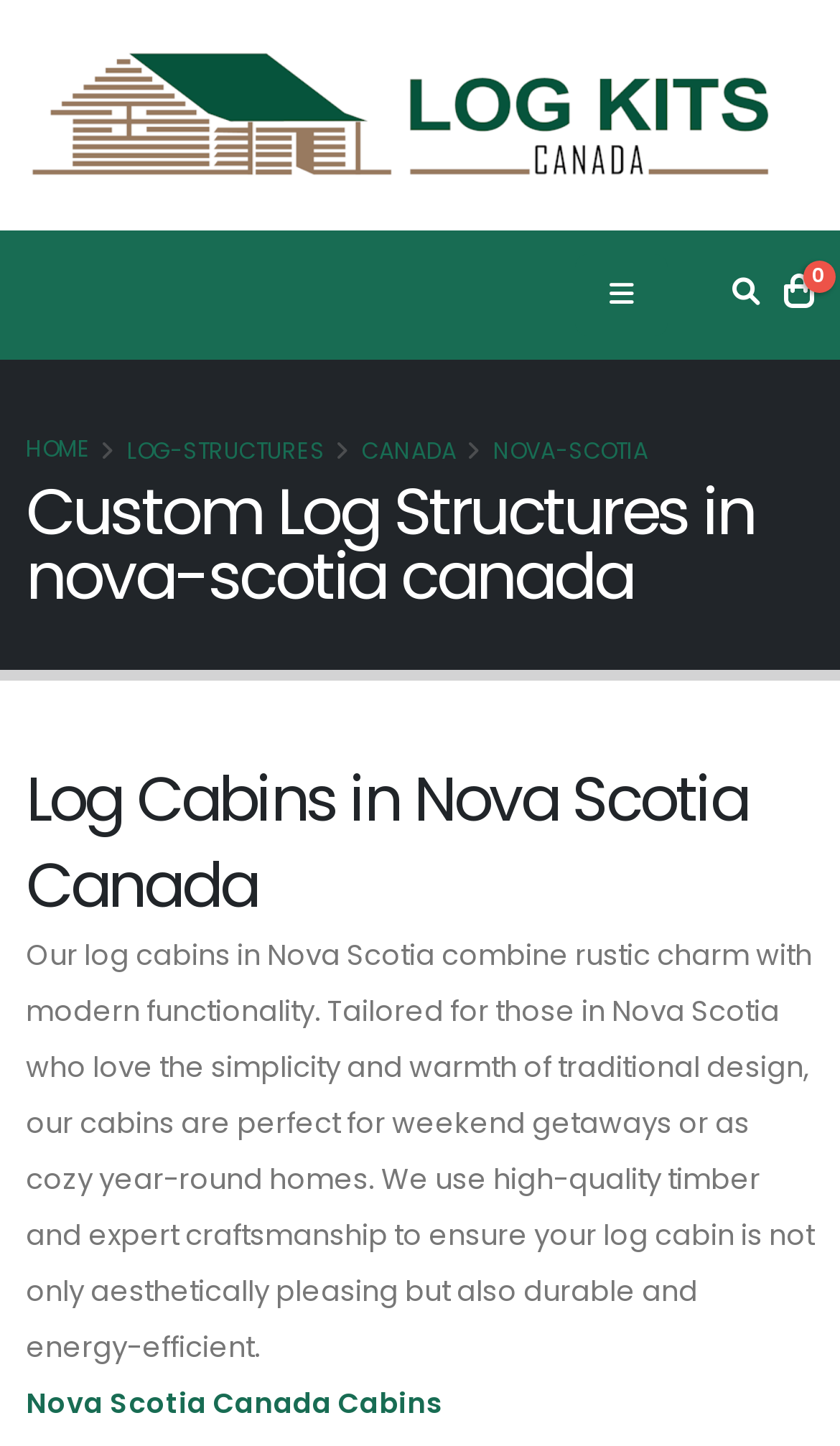Please provide a one-word or short phrase answer to the question:
What is the purpose of the log cabins?

Weekend getaways or year-round homes